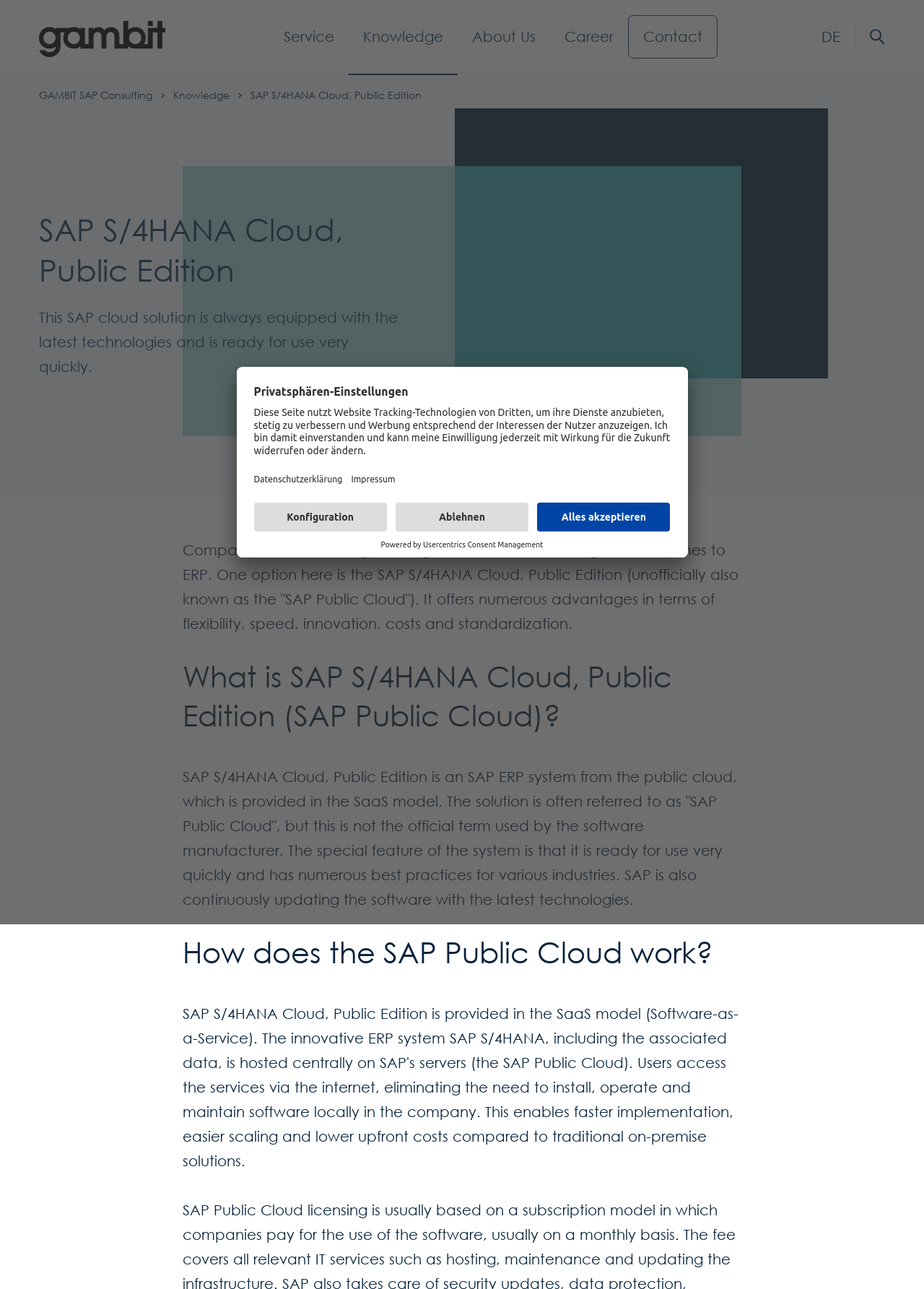What is the SAP S/4HANA Cloud, Public Edition?
Look at the image and answer the question using a single word or phrase.

SAP ERP system from public cloud